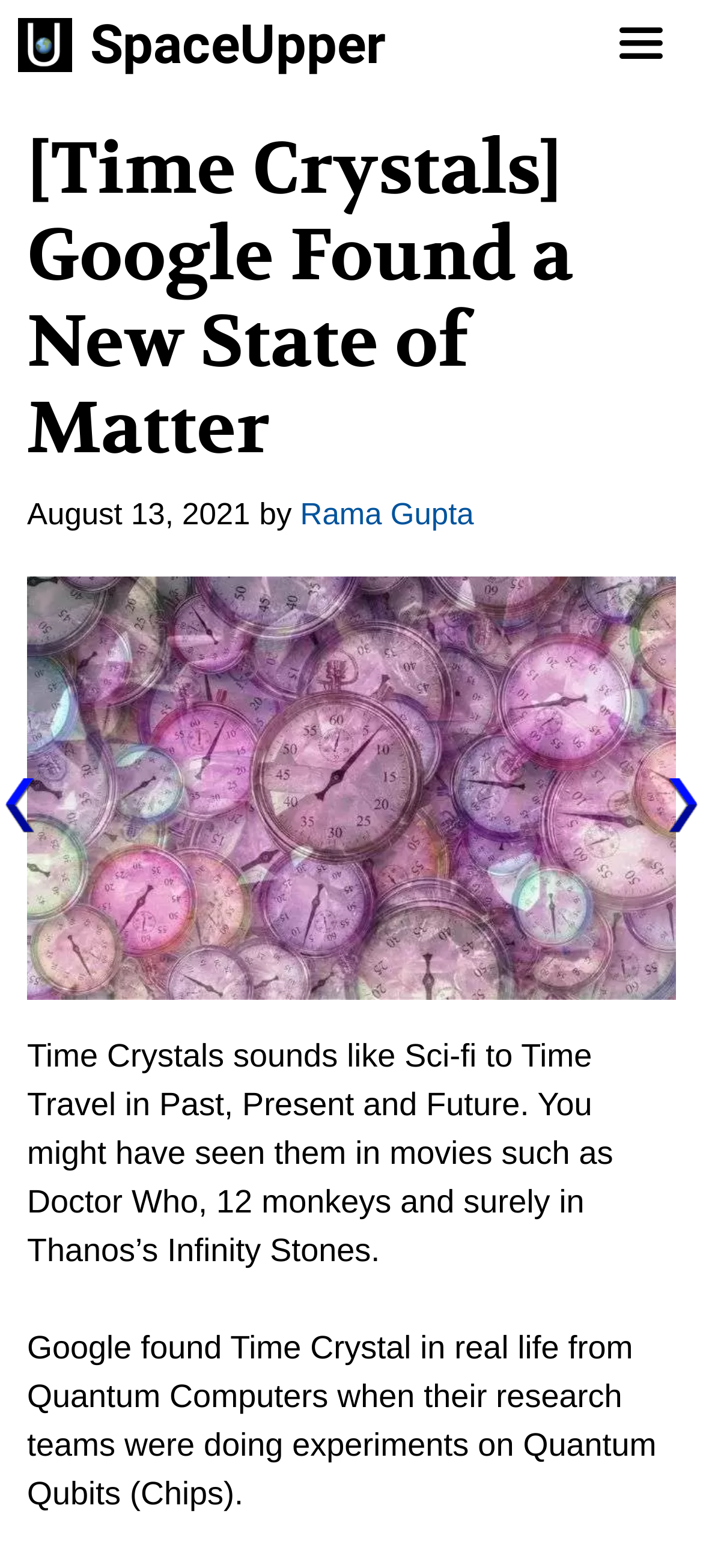Determine the title of the webpage and give its text content.

[Time Crystals] Google Found a New State of Matter